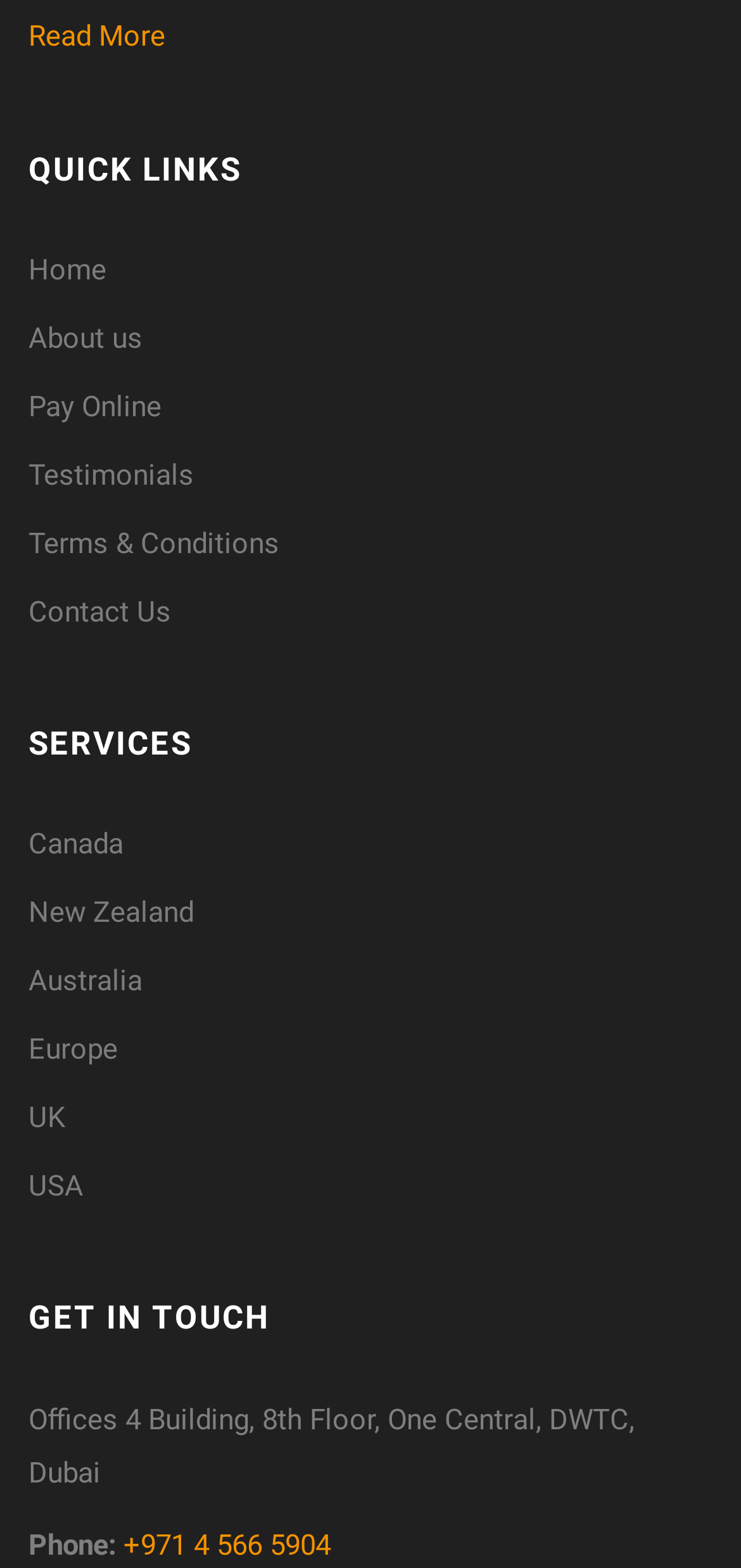Locate the UI element described as follows: "먹튀검증". Return the bounding box coordinates as four float numbers between 0 and 1 in the order [left, top, right, bottom].

None